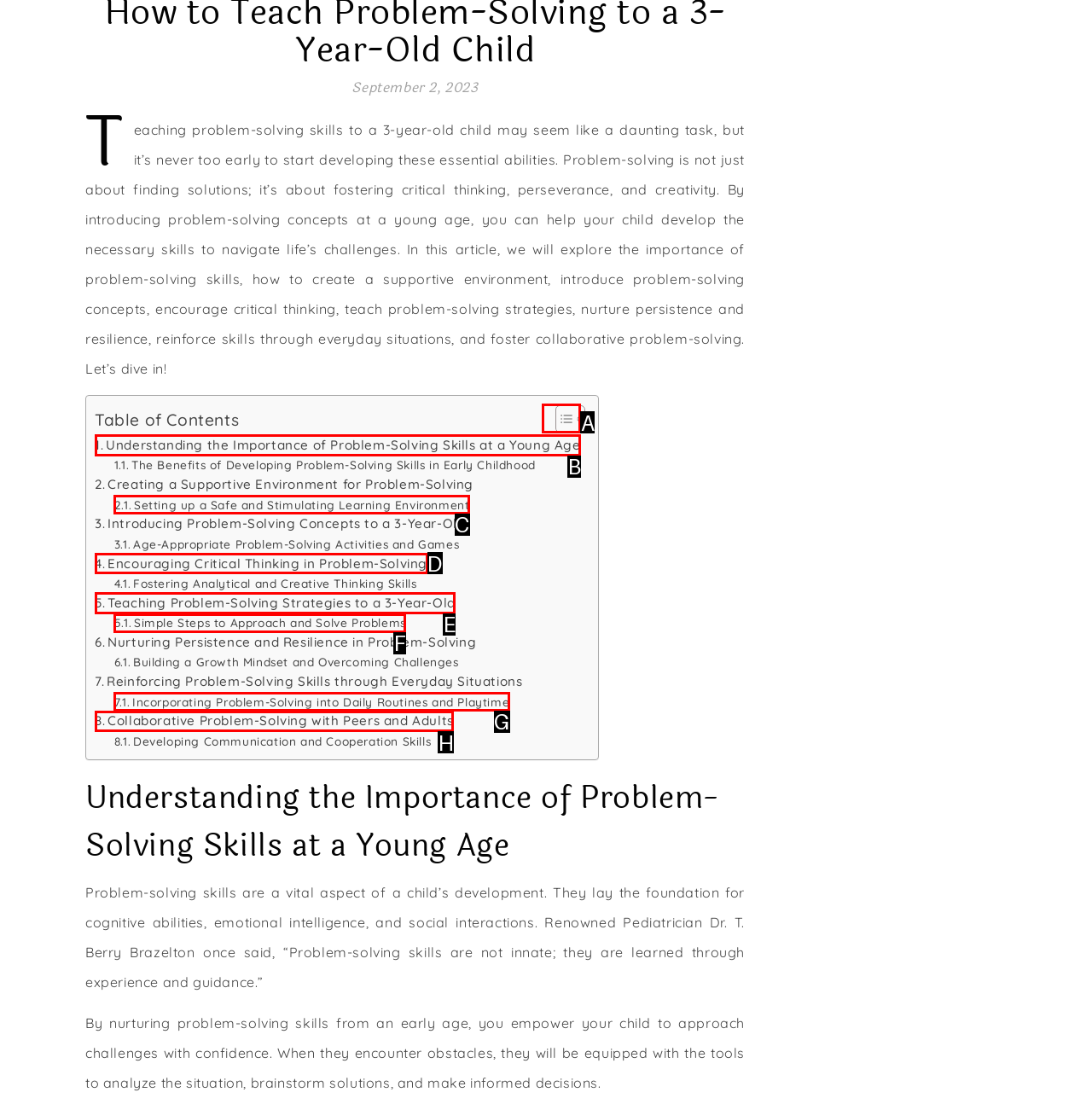Point out the HTML element I should click to achieve the following: Read about Understanding the Importance of Problem-Solving Skills at a Young Age Reply with the letter of the selected element.

B